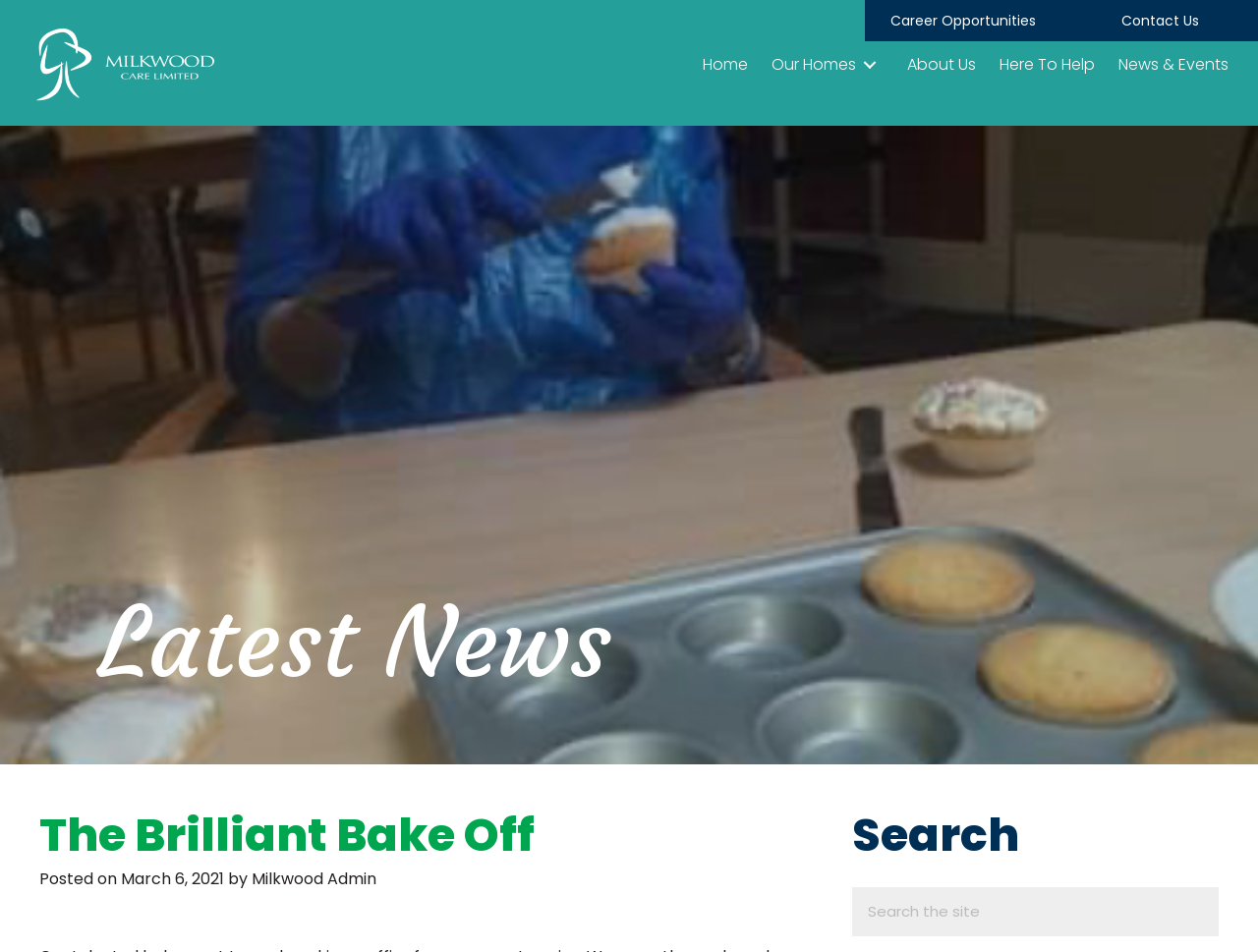Please reply to the following question with a single word or a short phrase:
What is the name of the care limited company?

Milkwood Care Limited